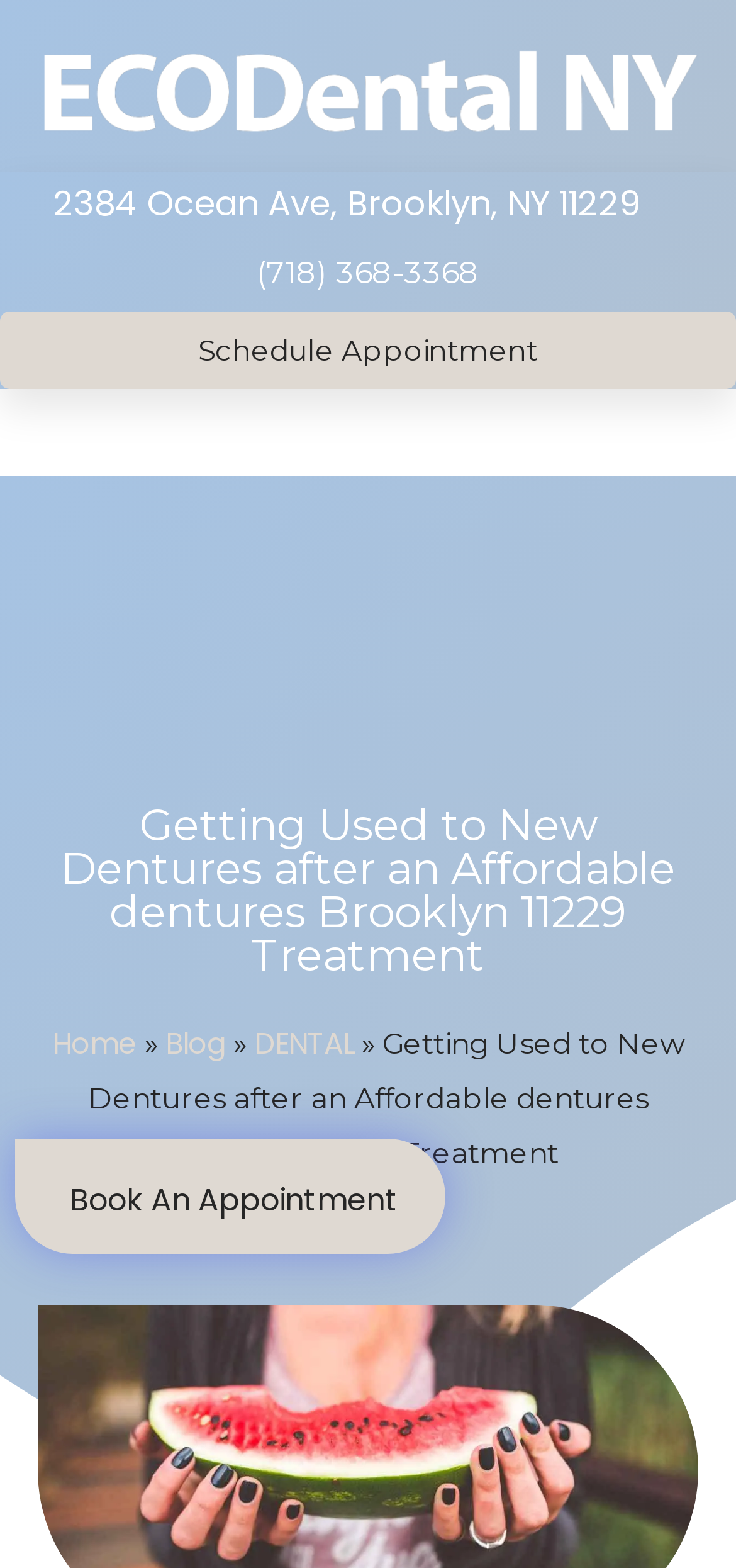Using the information in the image, give a detailed answer to the following question: What is the address of the dental clinic?

I found the address by looking at the link element with the text '2384 Ocean Ave, Brooklyn, NY 11229' which is located at the top of the webpage, indicating it's a crucial piece of information.